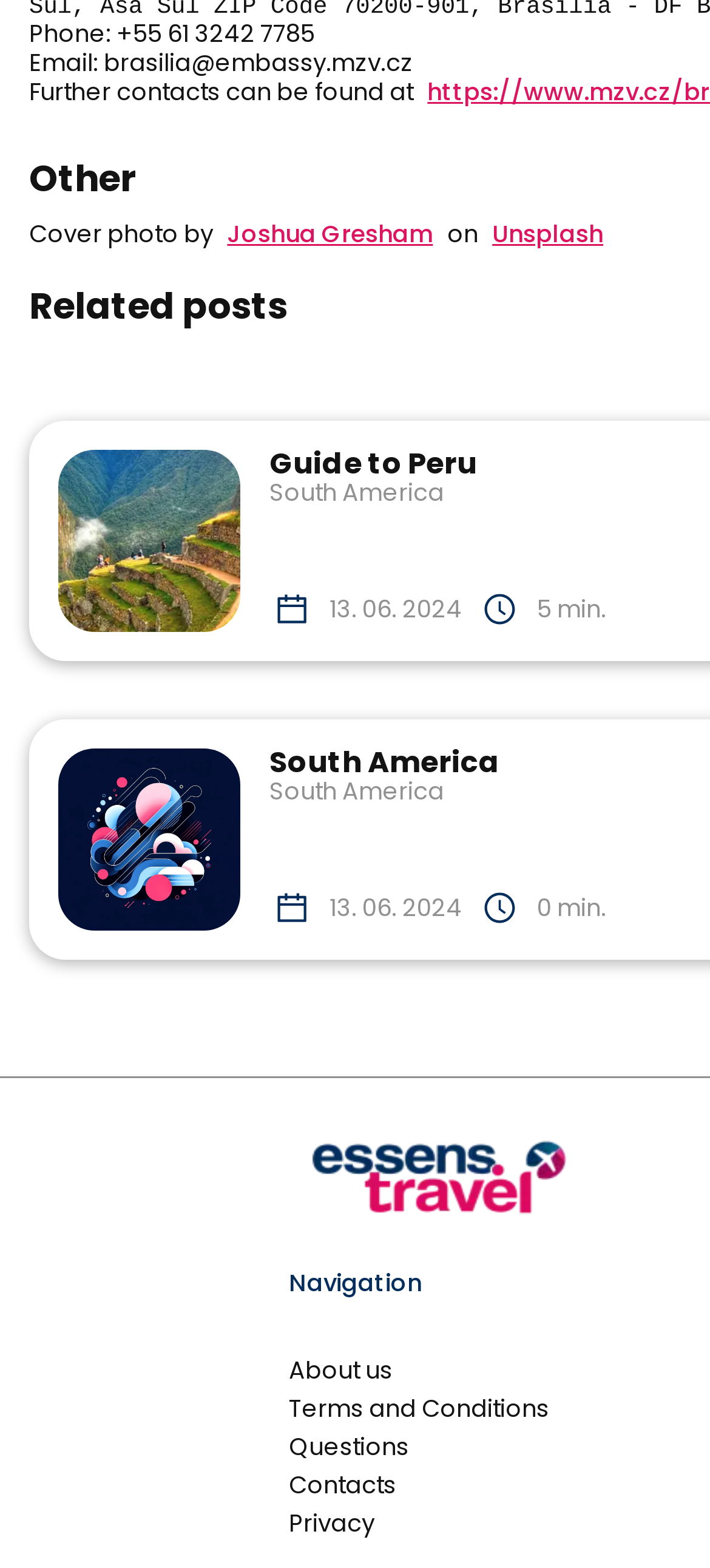Who took the cover photo? Examine the screenshot and reply using just one word or a brief phrase.

Joshua Gresham